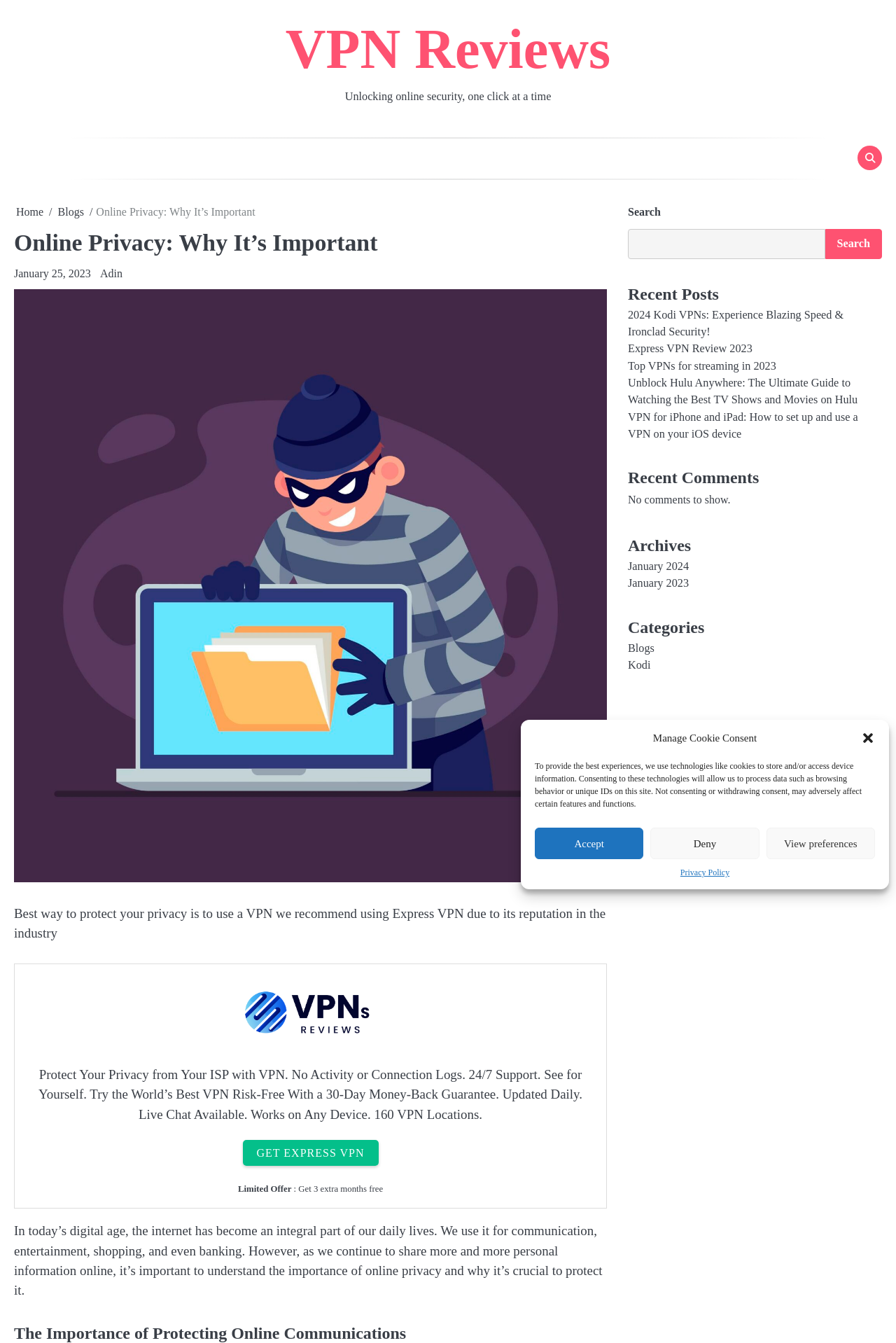Determine the bounding box coordinates for the element that should be clicked to follow this instruction: "Click on the 'VPN Reviews' link". The coordinates should be given as four float numbers between 0 and 1, in the format [left, top, right, bottom].

[0.319, 0.014, 0.681, 0.059]